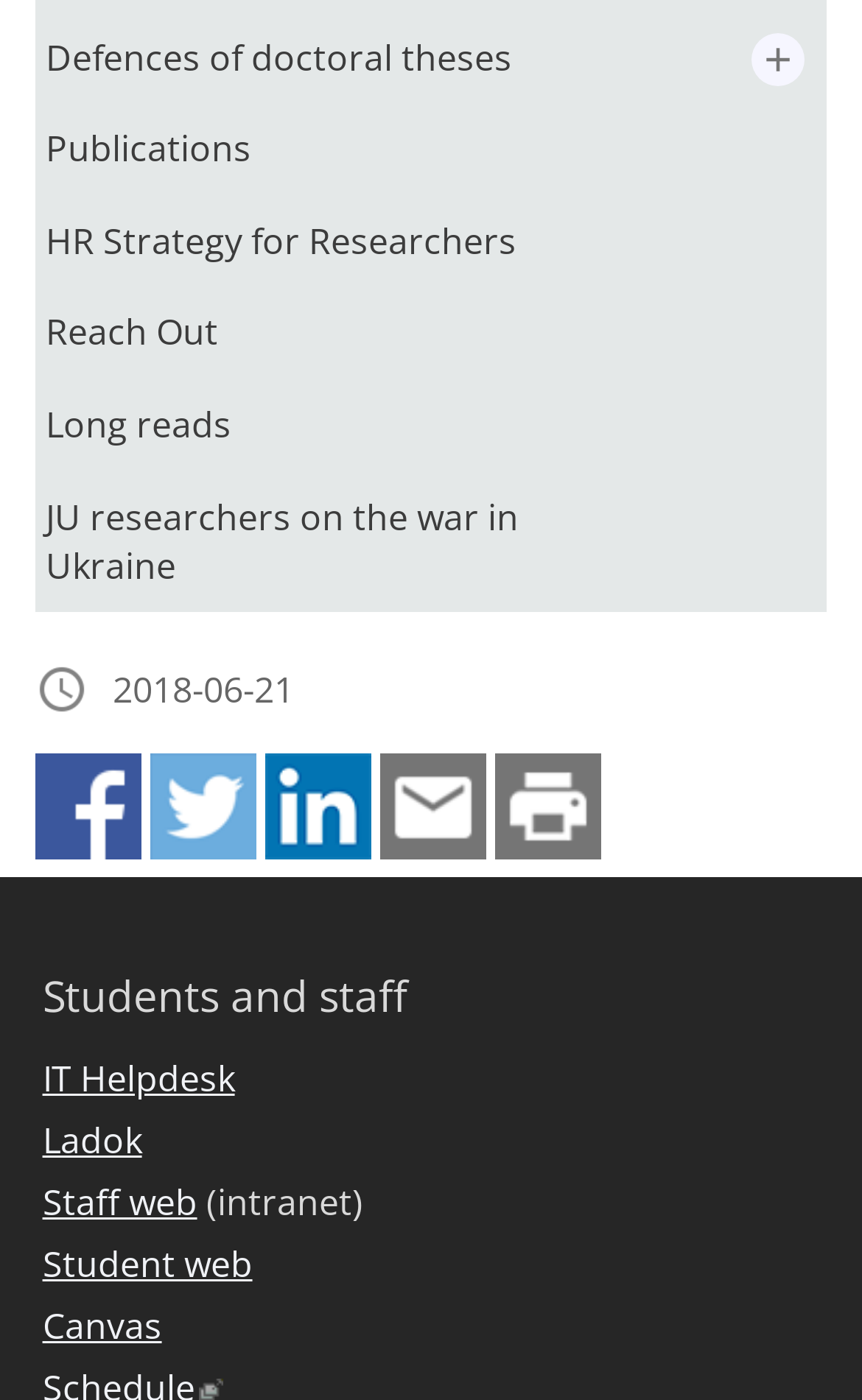What is the date mentioned on the webpage?
Answer the question with just one word or phrase using the image.

2018-06-21